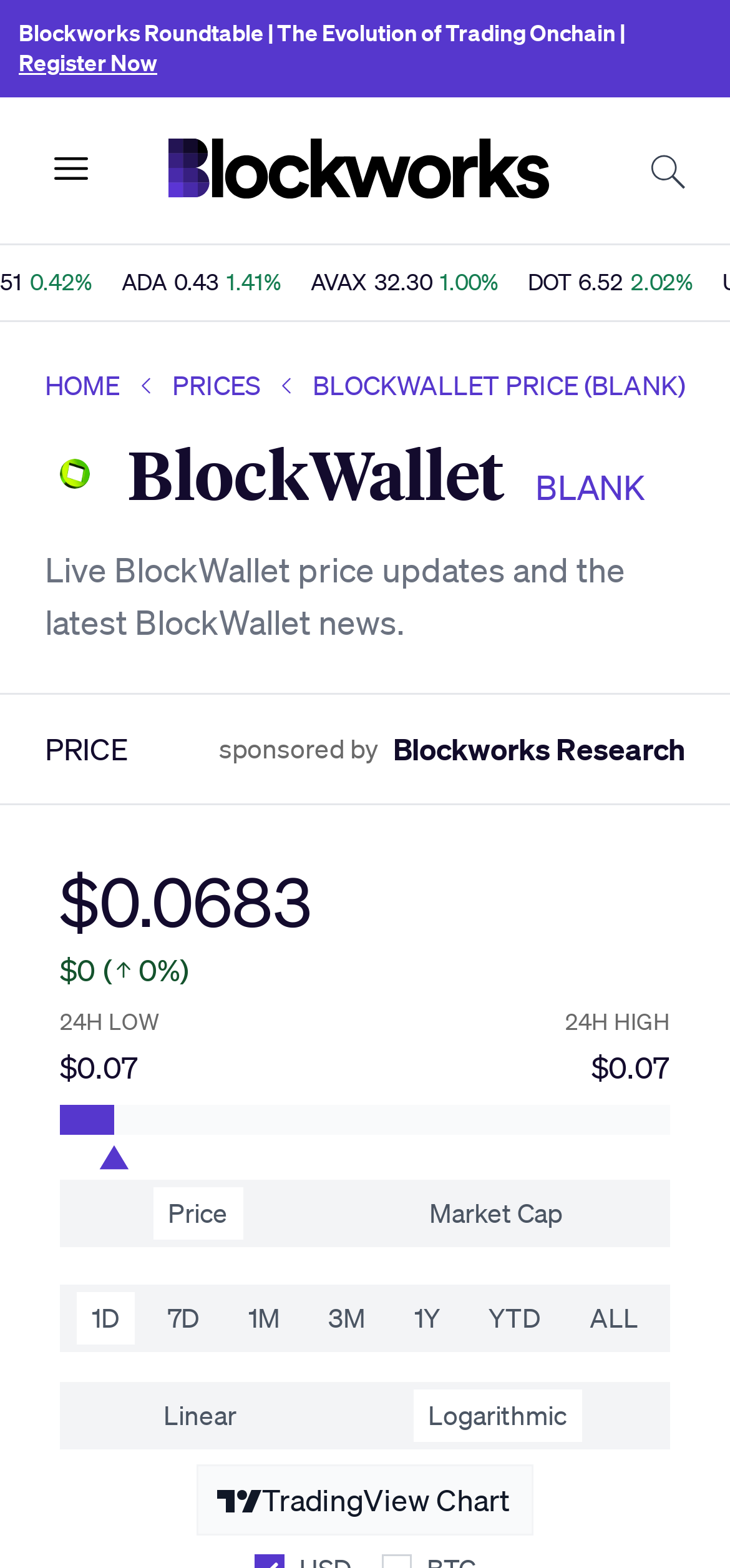Locate the coordinates of the bounding box for the clickable region that fulfills this instruction: "Open the menu".

[0.046, 0.084, 0.149, 0.131]